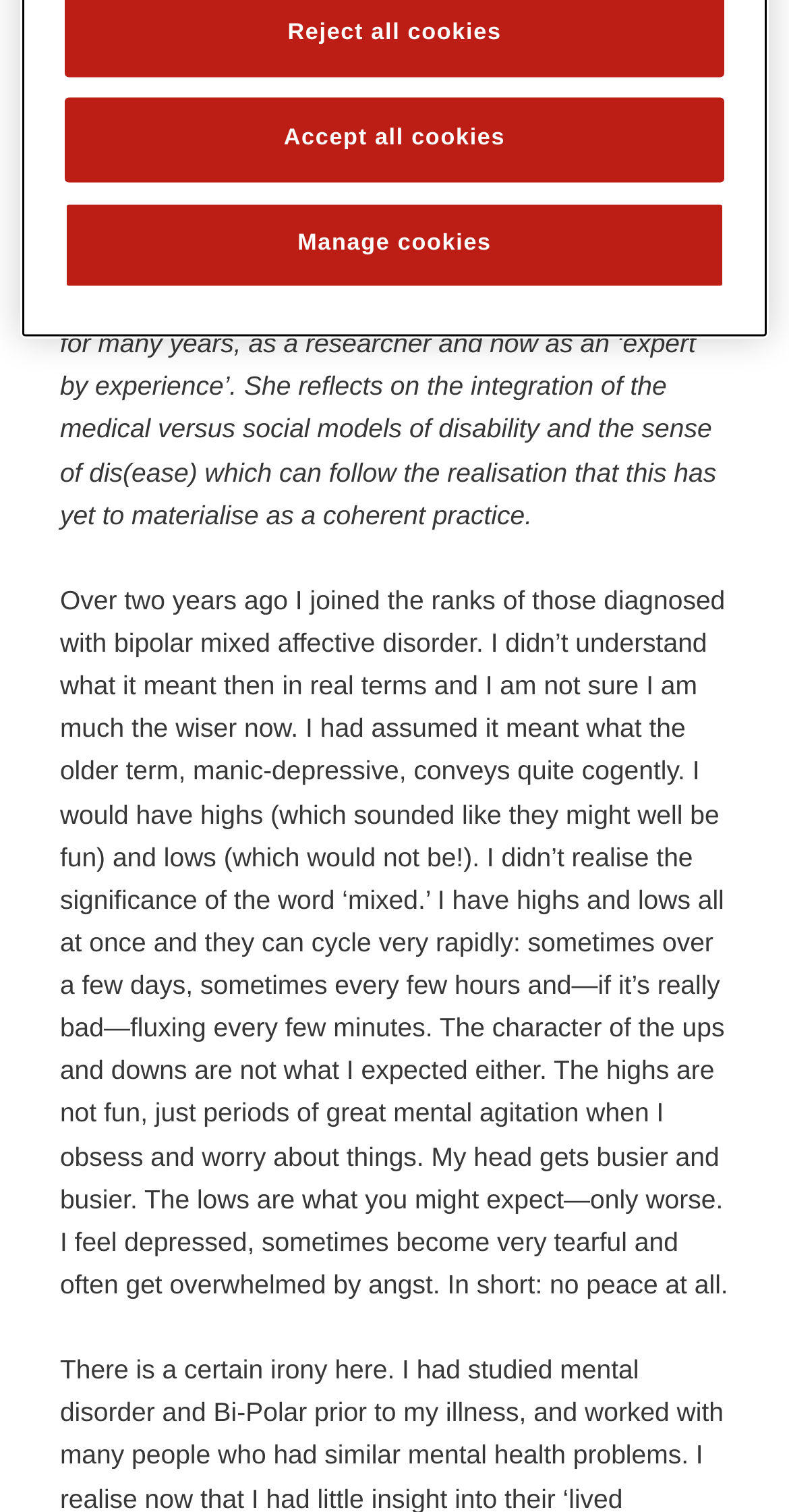Identify the bounding box of the UI component described as: "Manage cookies".

[0.081, 0.134, 0.919, 0.19]